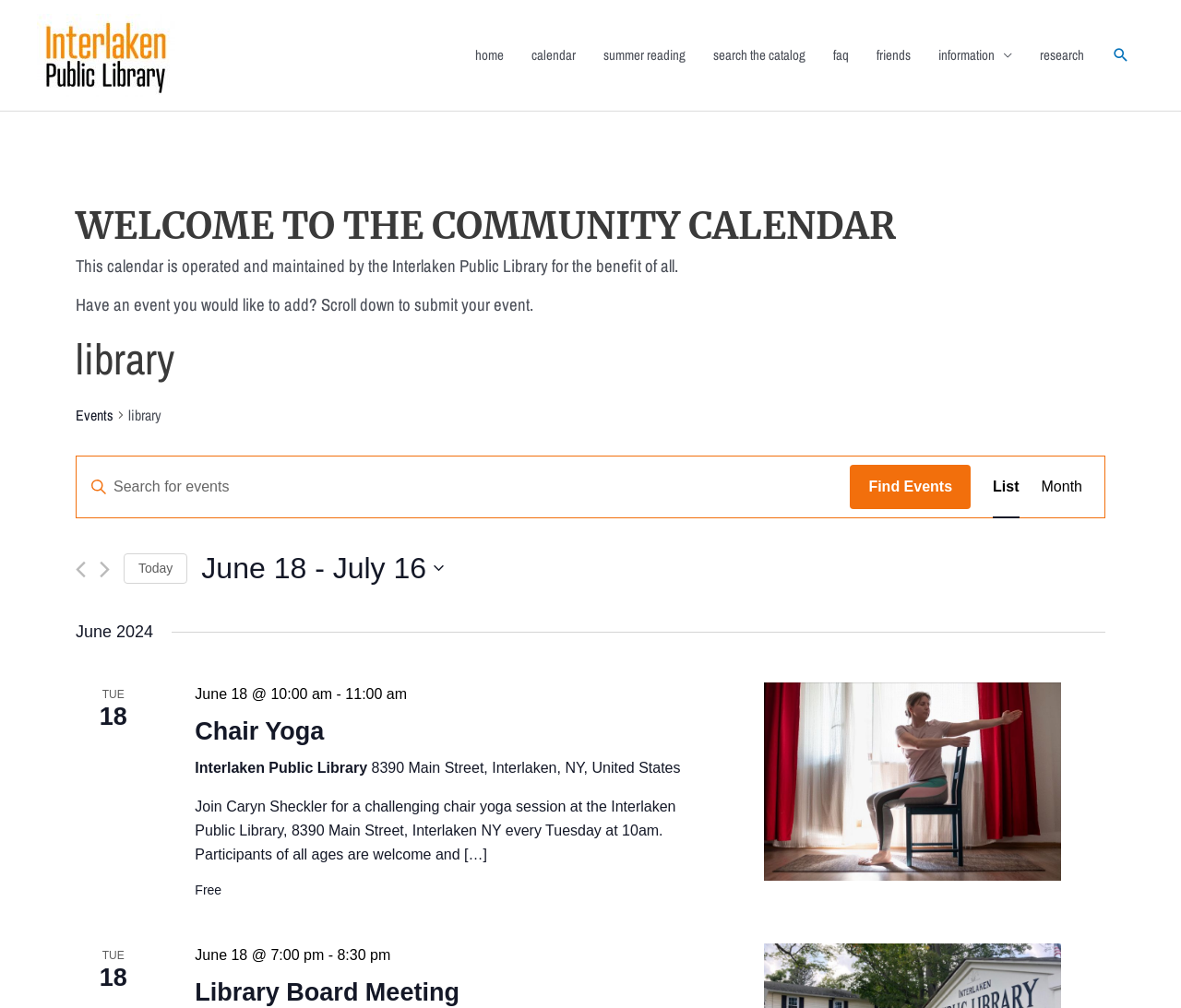What is the time of the 'Chair Yoga' event?
Using the visual information, answer the question in a single word or phrase.

10:00 am